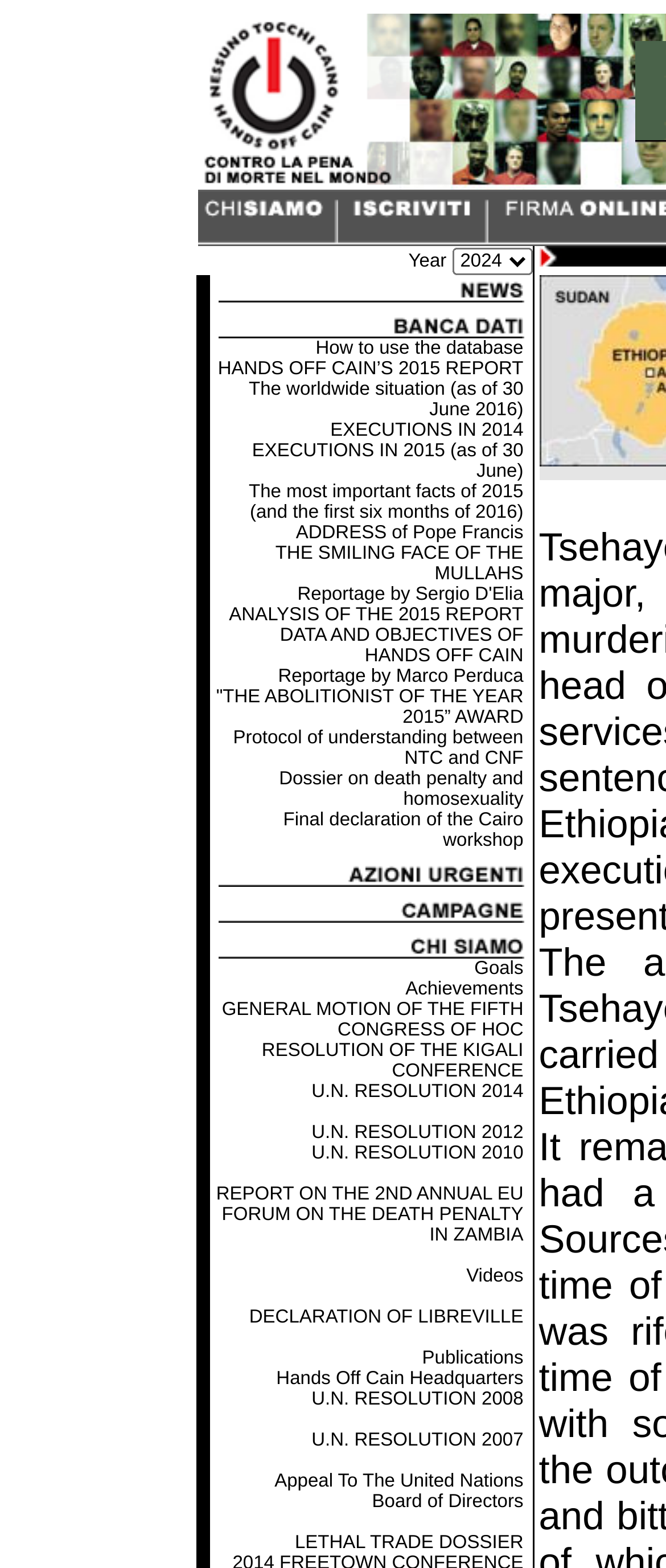What is the text of the first link on the webpage?
Based on the visual content, answer with a single word or a brief phrase.

Year 2024